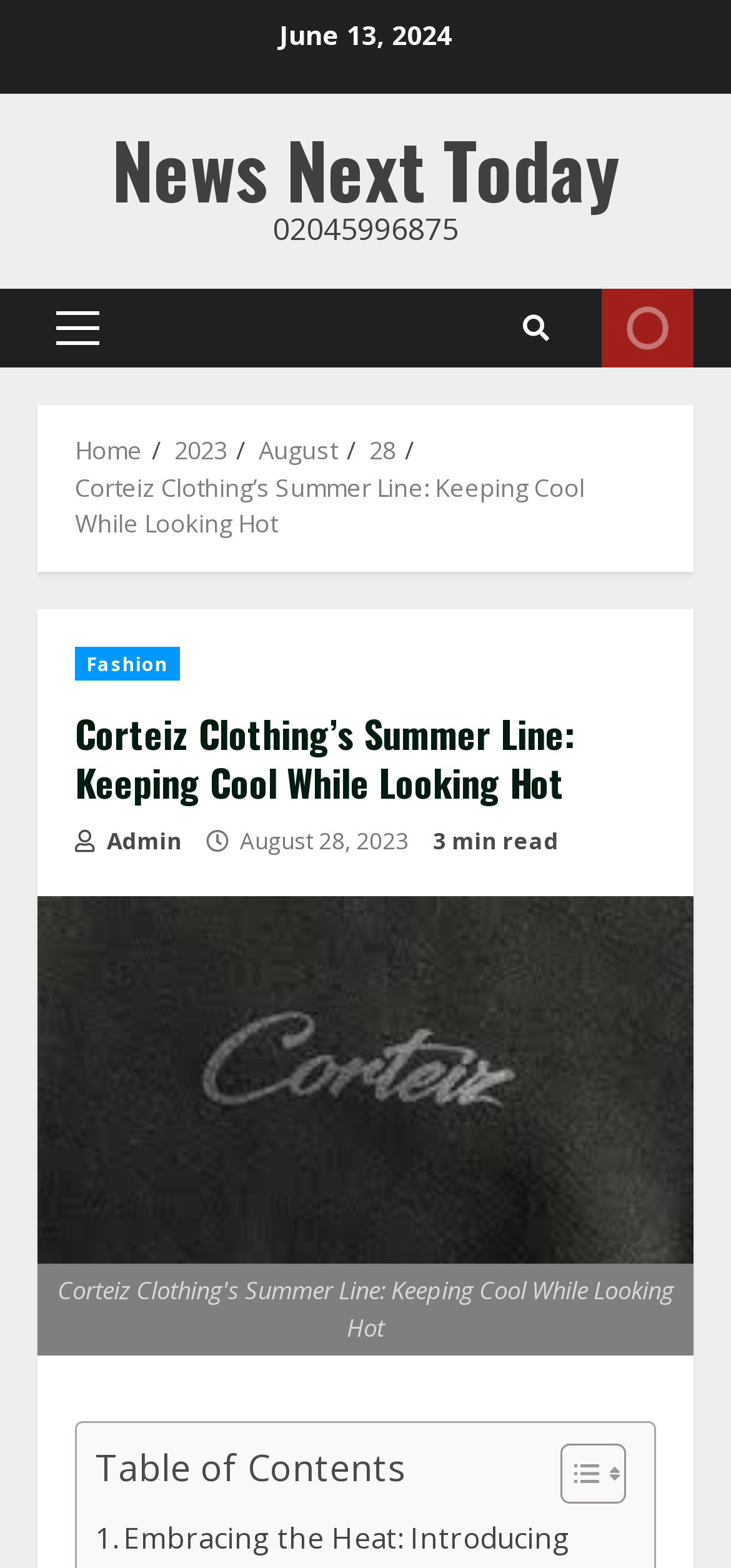How long does it take to read the article?
Use the image to answer the question with a single word or phrase.

3 min